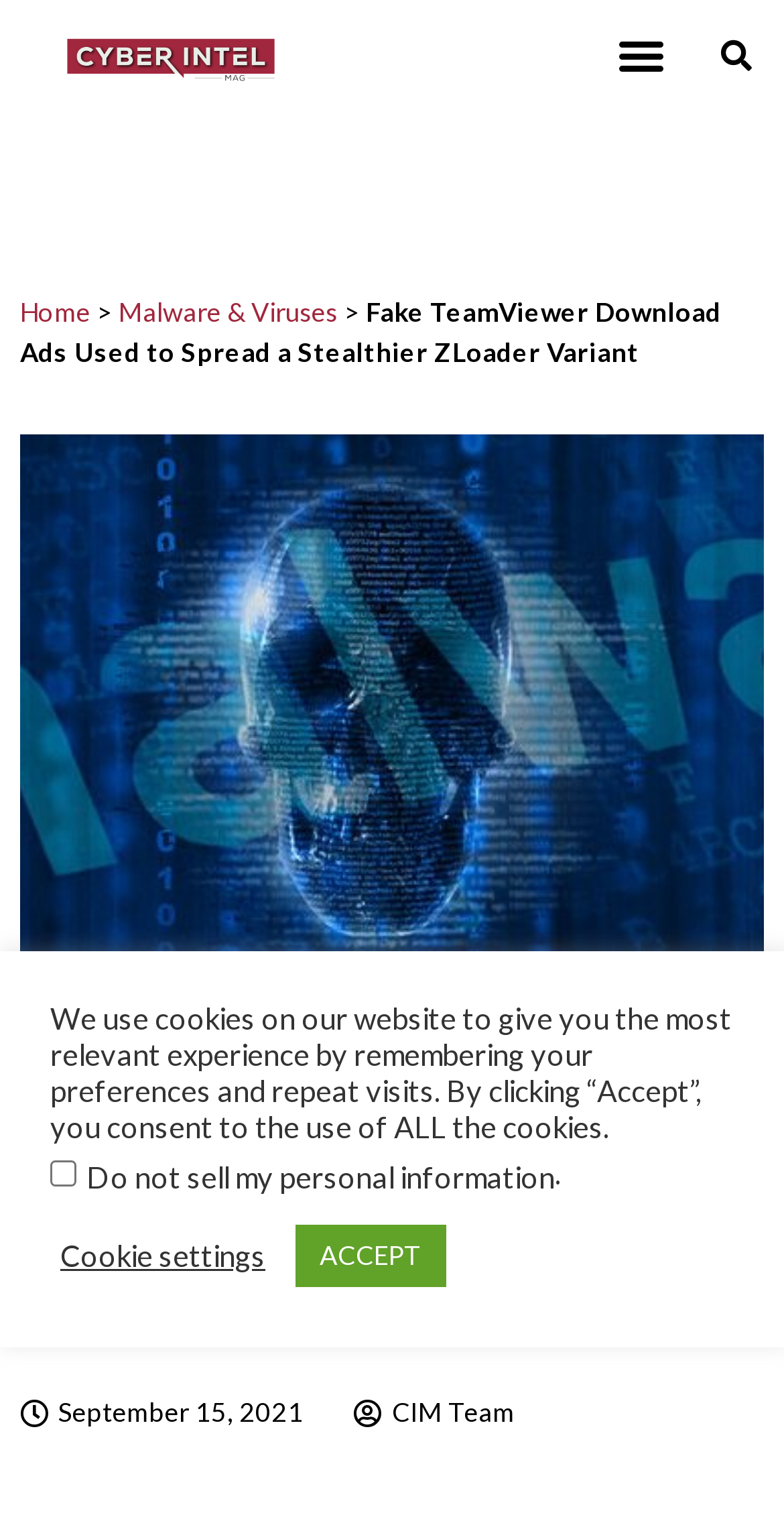Reply to the question with a single word or phrase:
What is the date of the article?

September 15, 2021